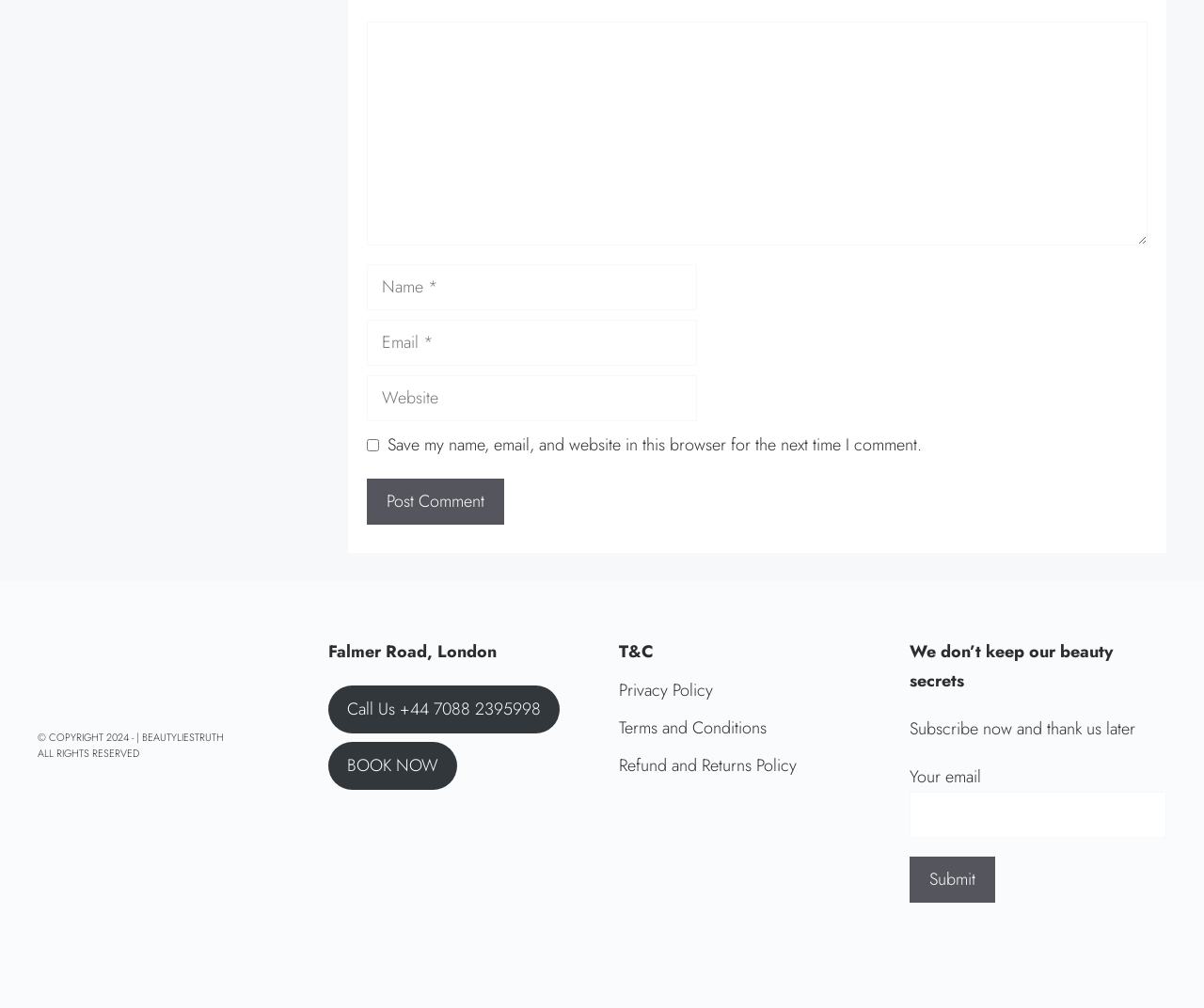Answer in one word or a short phrase: 
What is the purpose of the checkbox?

Save comment info